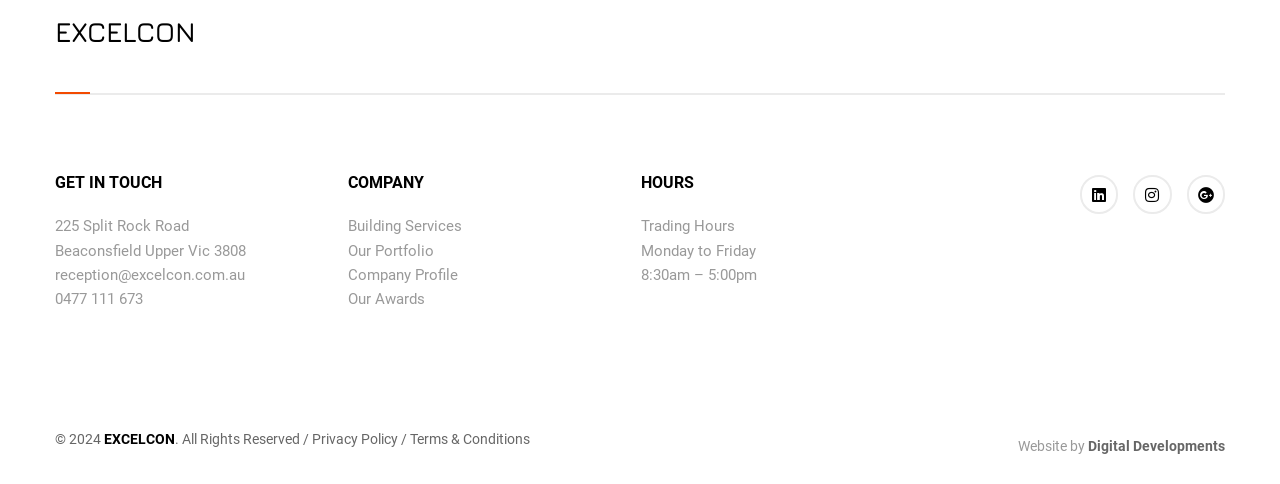Using the element description provided, determine the bounding box coordinates in the format (top-left x, top-left y, bottom-right x, bottom-right y). Ensure that all values are floating point numbers between 0 and 1. Element description: Digital Developments

[0.848, 0.905, 0.957, 0.938]